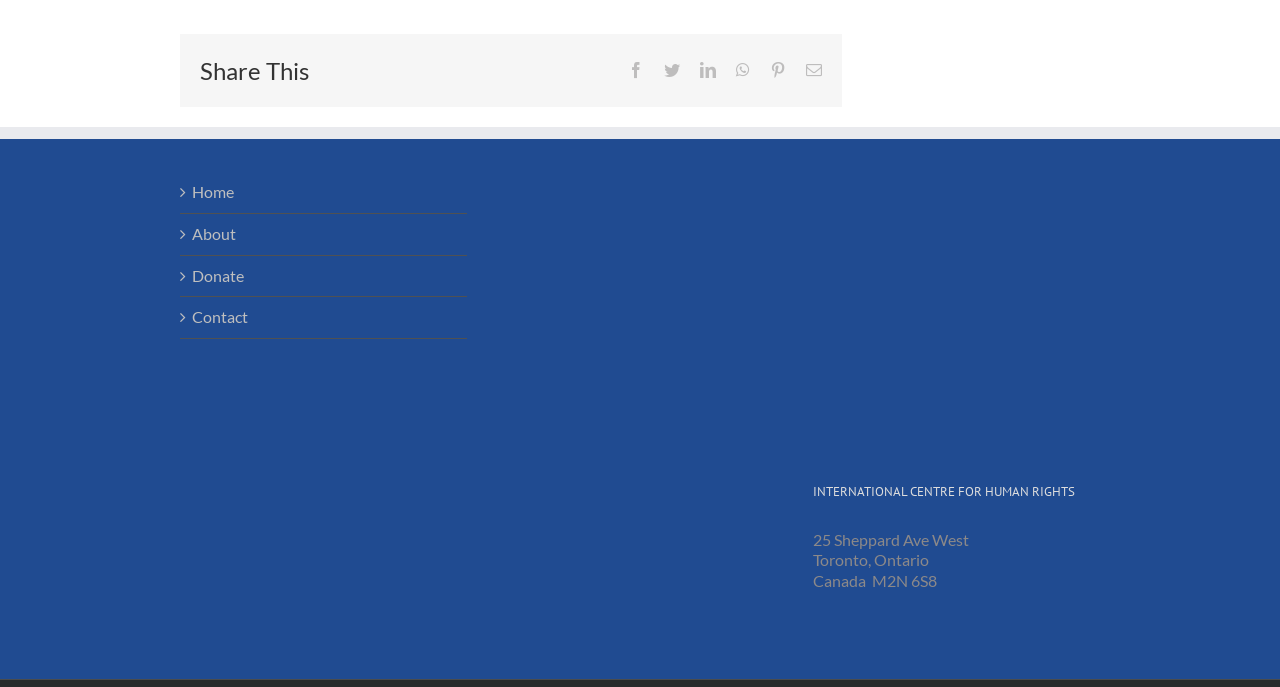Please find and report the bounding box coordinates of the element to click in order to perform the following action: "Go to Home page". The coordinates should be expressed as four float numbers between 0 and 1, in the format [left, top, right, bottom].

[0.15, 0.265, 0.357, 0.295]